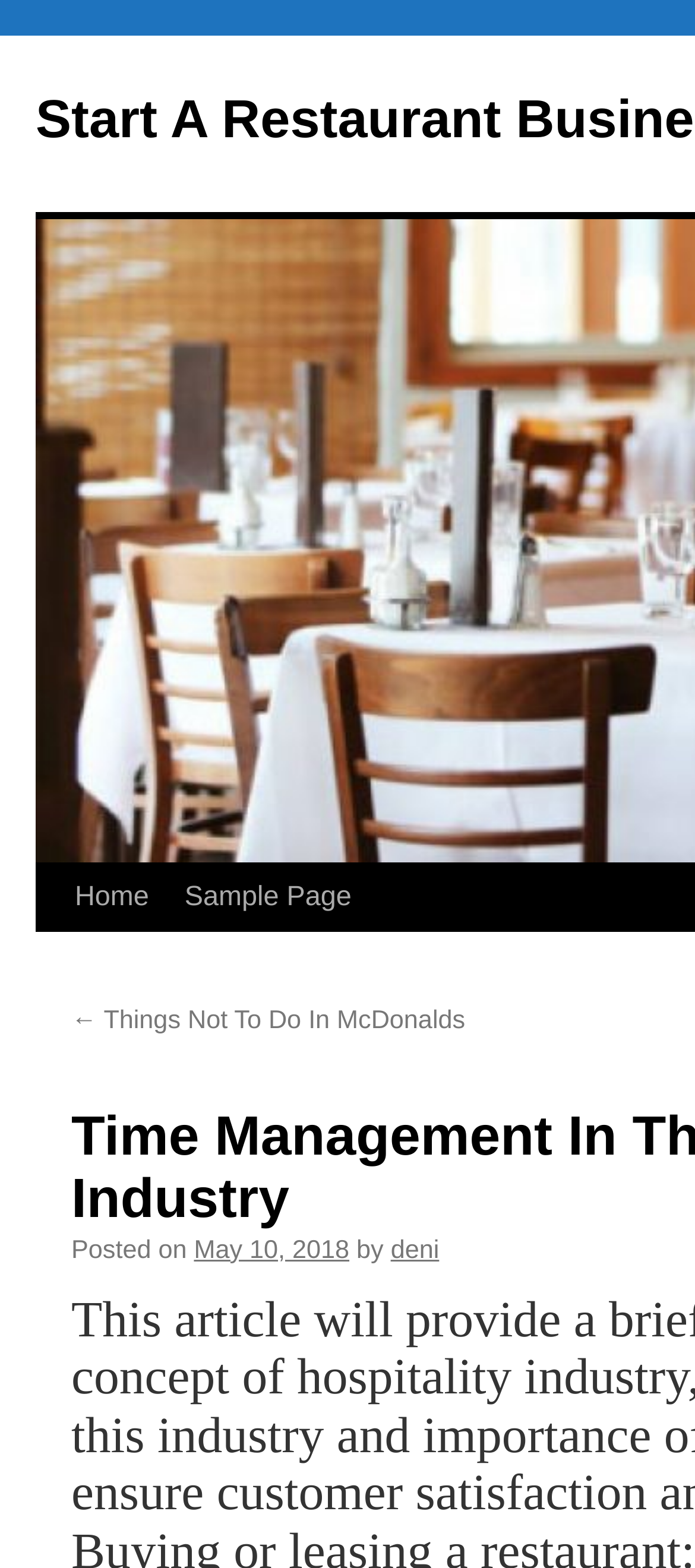How many main navigation links are on the top?
Please analyze the image and answer the question with as much detail as possible.

I found two links on the top, 'Home' and 'Sample Page', which are the main navigation links.